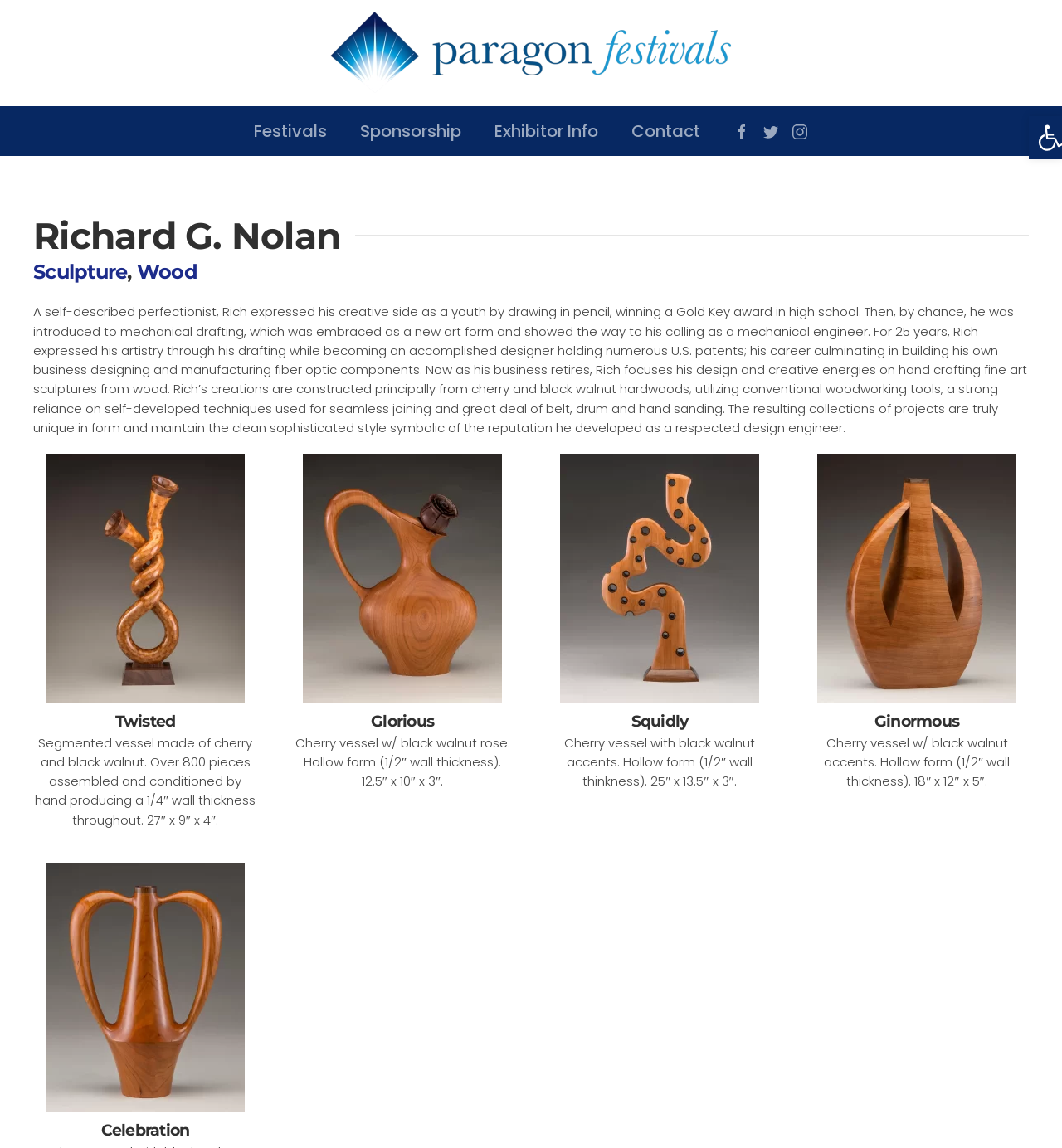What is the size of the 'Ginormous' sculpture?
Please answer the question with as much detail as possible using the screenshot.

The webpage describes the 'Ginormous' sculpture as being a cherry vessel with black walnut accents, hollow form with a 1/2" wall thickness, and measuring 18" x 12" x 5".